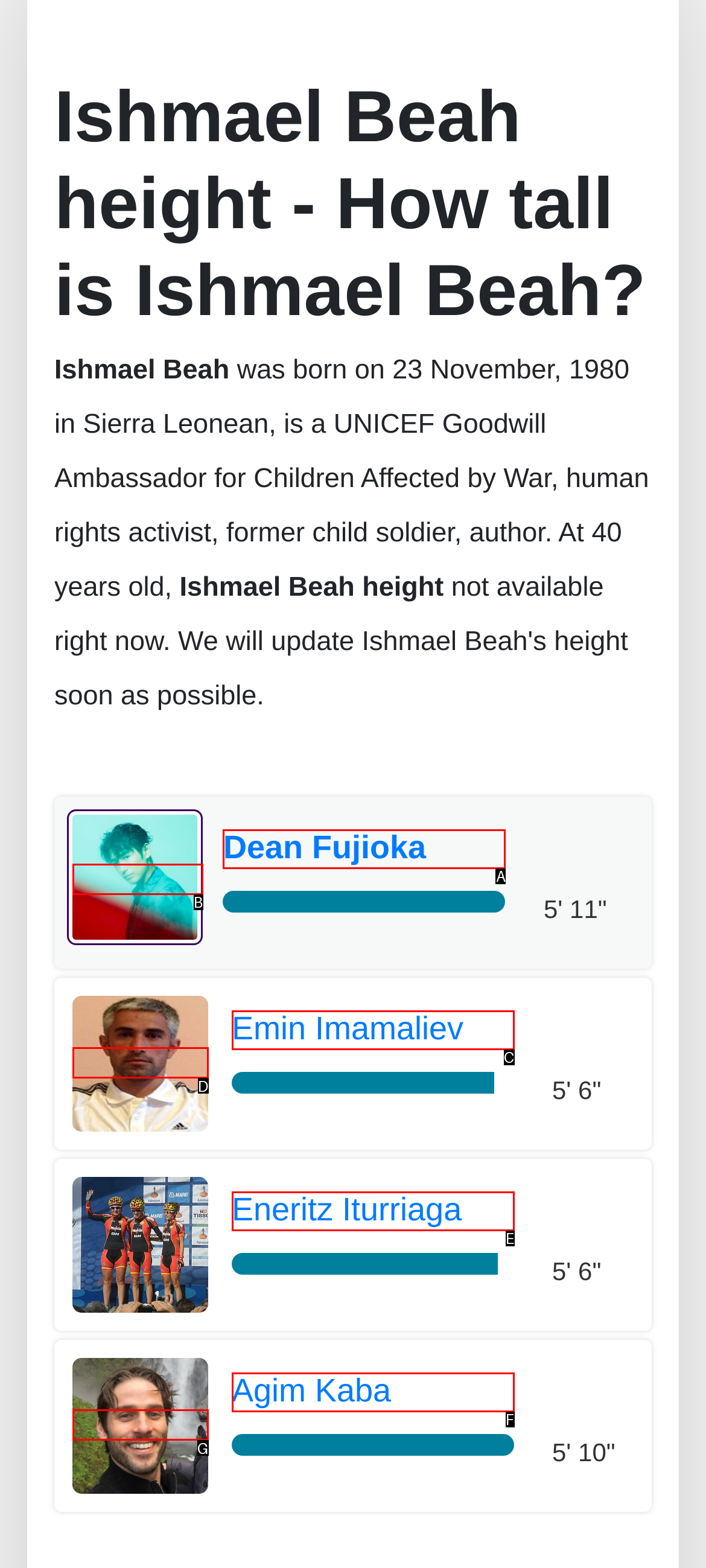Using the given description: Eneritz Iturriaga, identify the HTML element that corresponds best. Answer with the letter of the correct option from the available choices.

E